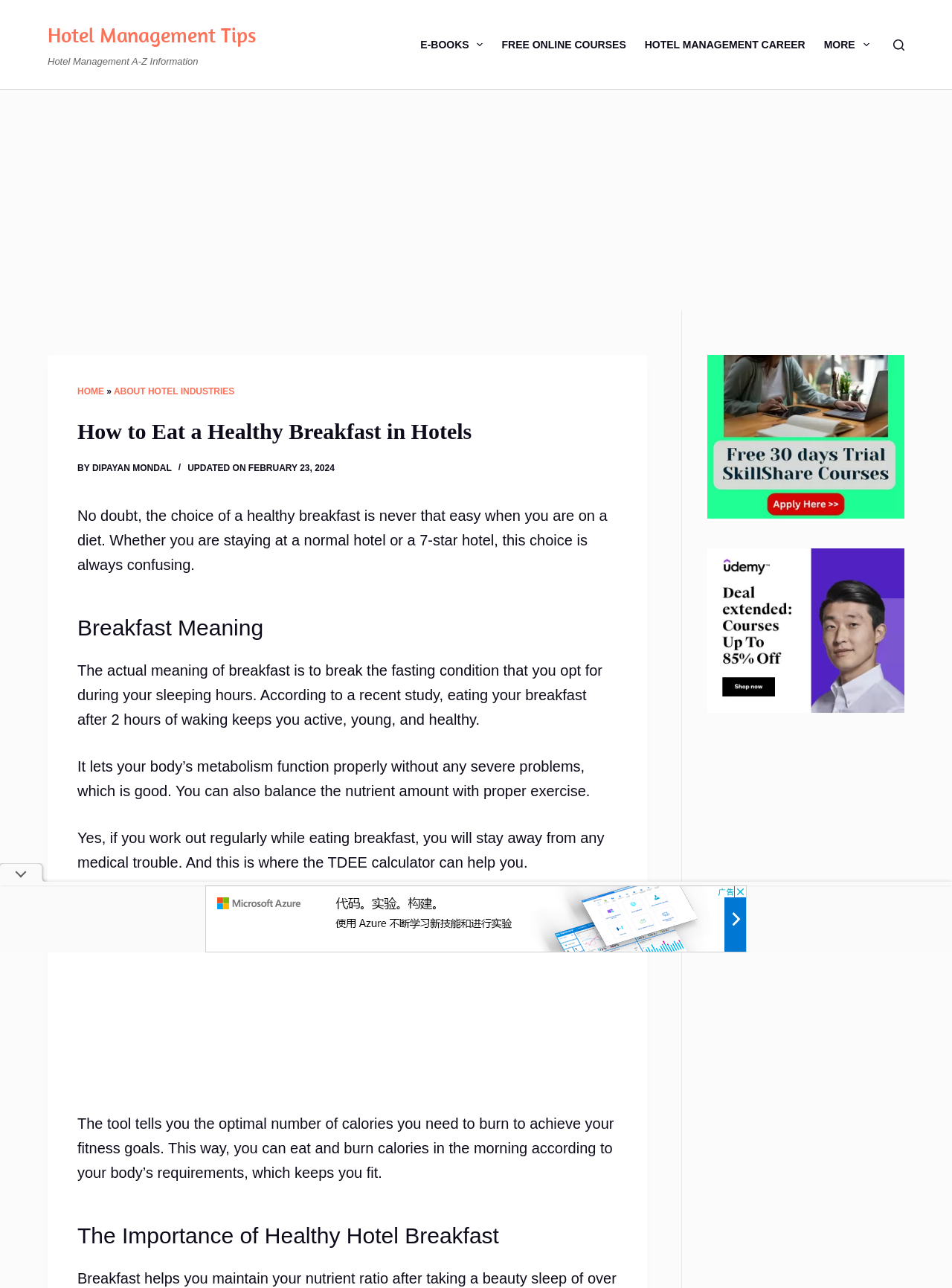What is the benefit of eating breakfast after 2 hours of waking?
Look at the screenshot and provide an in-depth answer.

As mentioned in the webpage, eating breakfast after 2 hours of waking helps keep an individual active, young, and healthy, as it allows the body's metabolism to function properly without any severe problems.